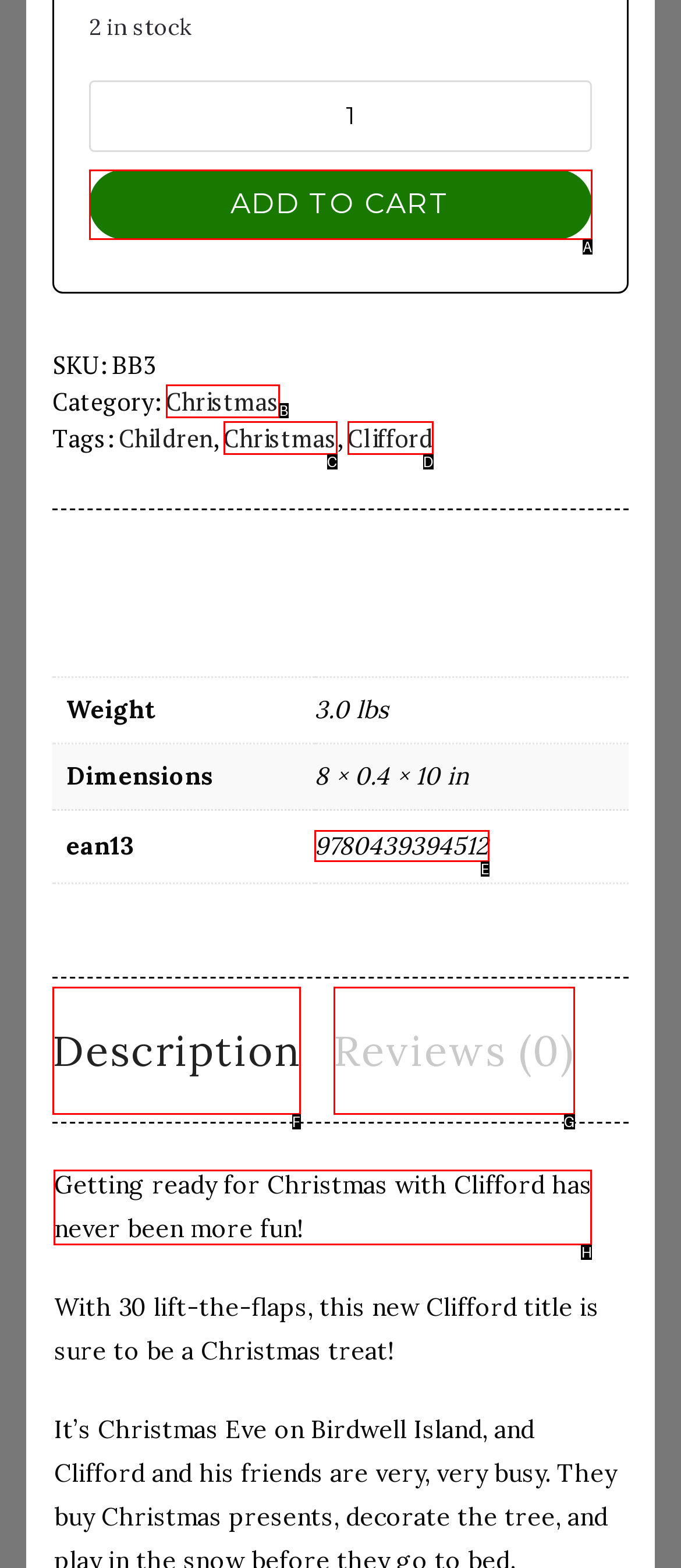Find the HTML element to click in order to complete this task: Read book description
Answer with the letter of the correct option.

H